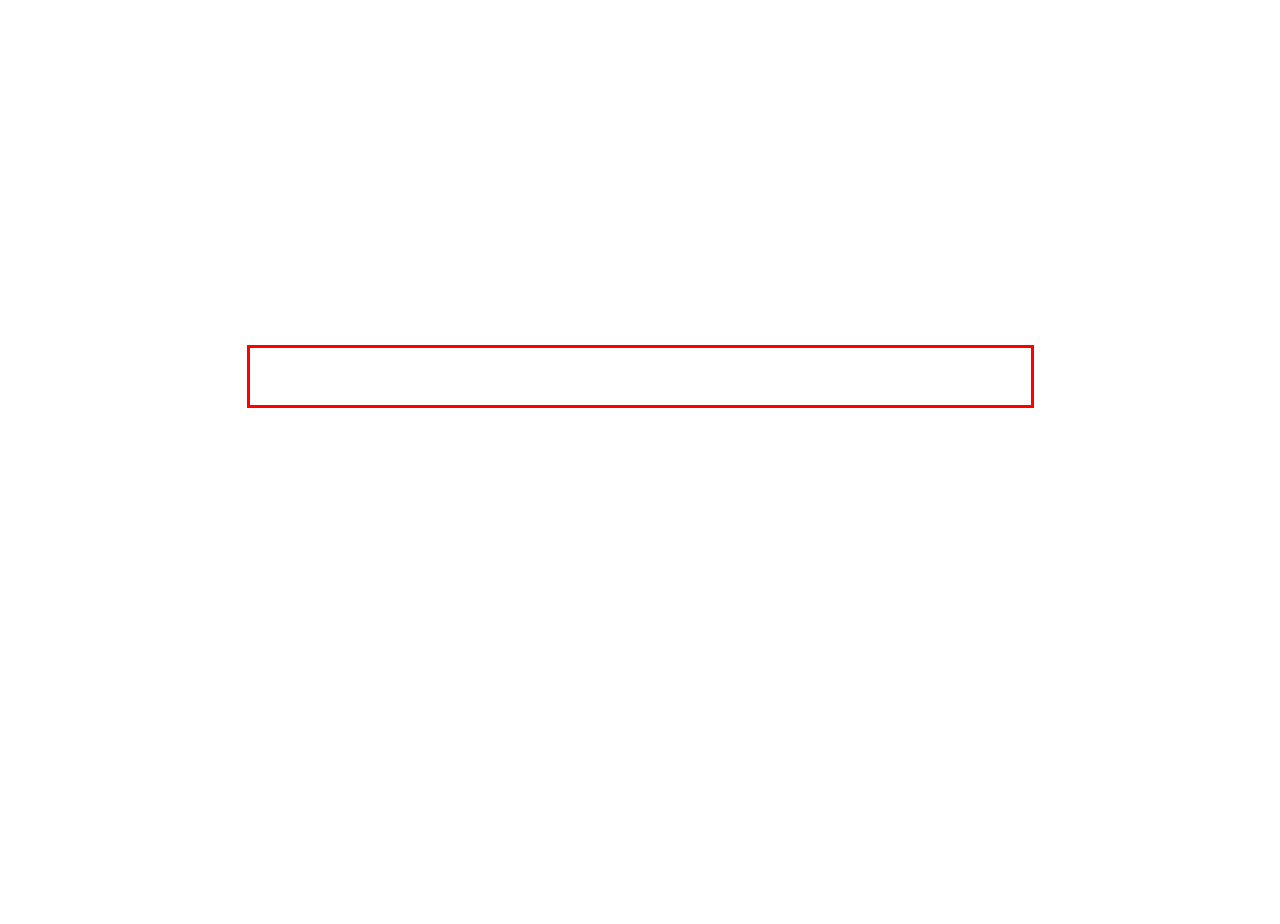Given a screenshot of a webpage with a red bounding box, extract the text content from the UI element inside the red bounding box.

In 2001, I started as a vineyard worker at L'Avenir Estate, working and learning from the brilliant Francois Naude. It was the owner, the late Marc Wiehe's idea, that I rather focus on the marketing and sales as opposed to winemaking.